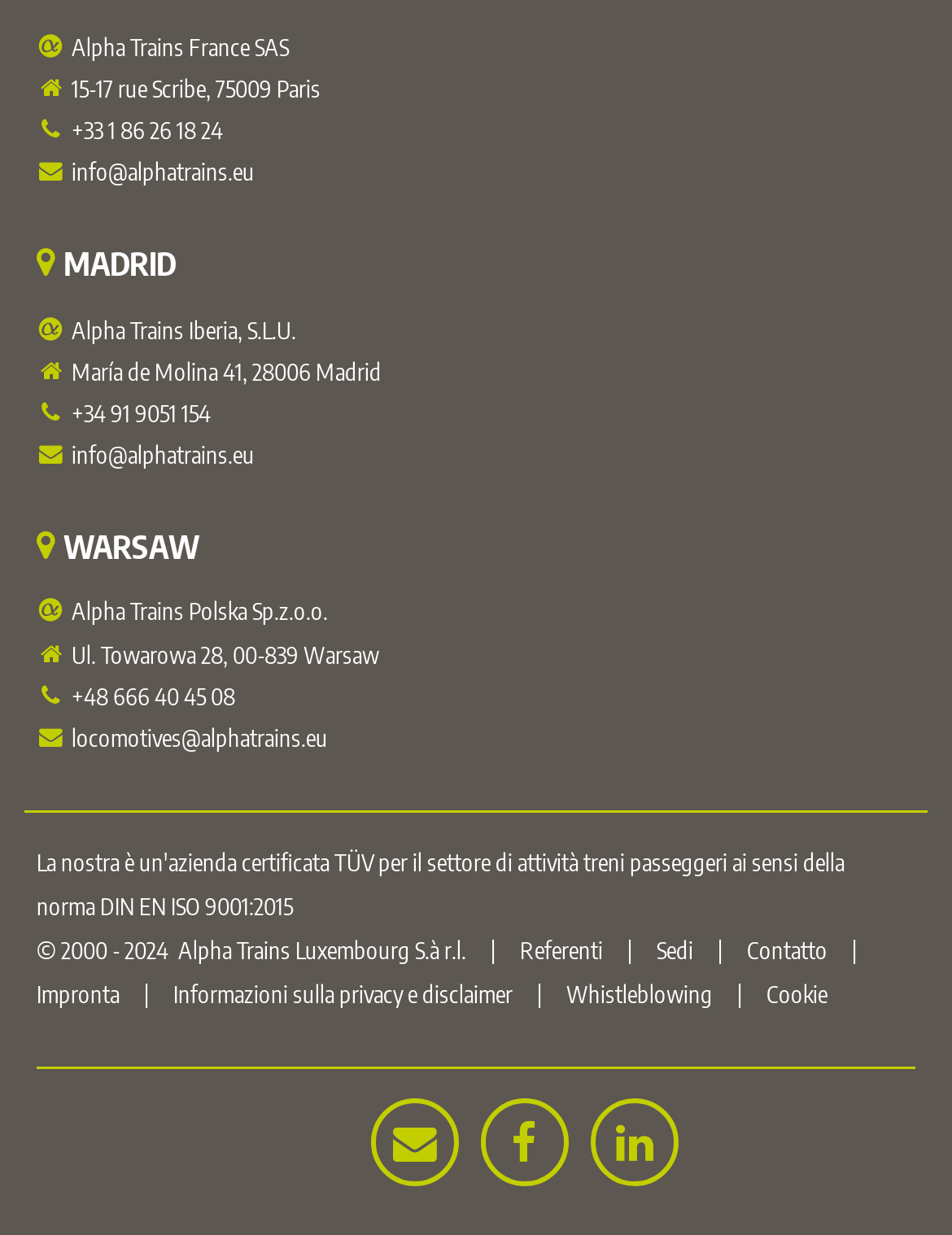How many offices does Alpha Trains have?
Refer to the image and offer an in-depth and detailed answer to the question.

Based on the webpage, I can see three office locations mentioned: Madrid, Warsaw, and Paris. Each location has a separate section with its address, phone number, and email.